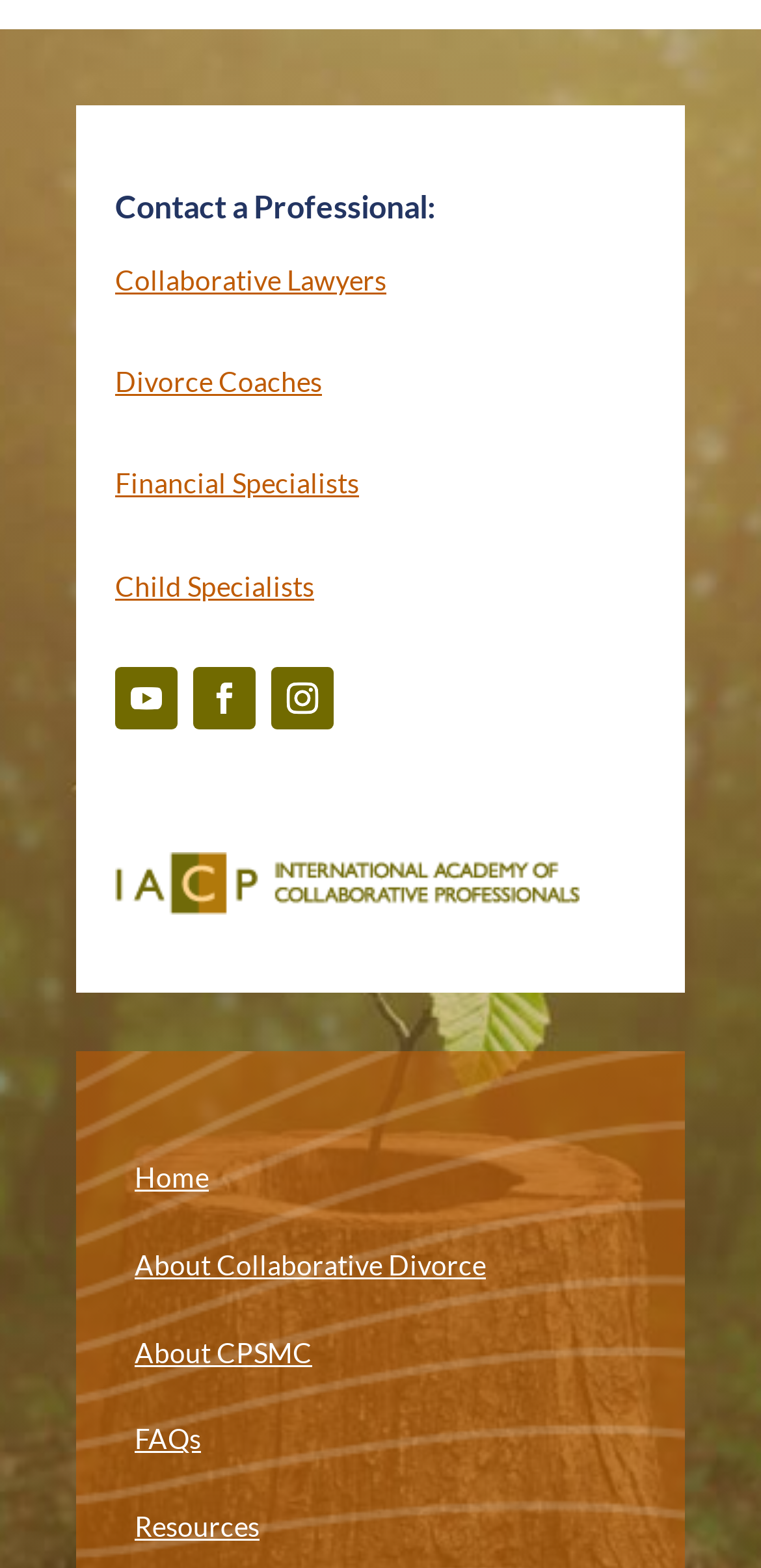Provide the bounding box coordinates of the HTML element described by the text: "acupuncture". The coordinates should be in the format [left, top, right, bottom] with values between 0 and 1.

None